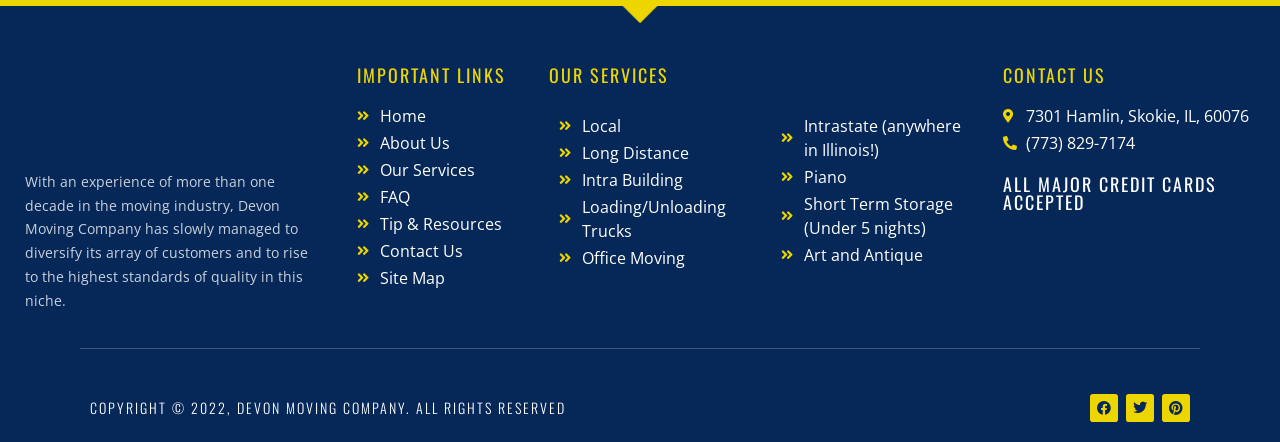Please provide the bounding box coordinate of the region that matches the element description: Twitter. Coordinates should be in the format (top-left x, top-left y, bottom-right x, bottom-right y) and all values should be between 0 and 1.

[0.88, 0.89, 0.902, 0.954]